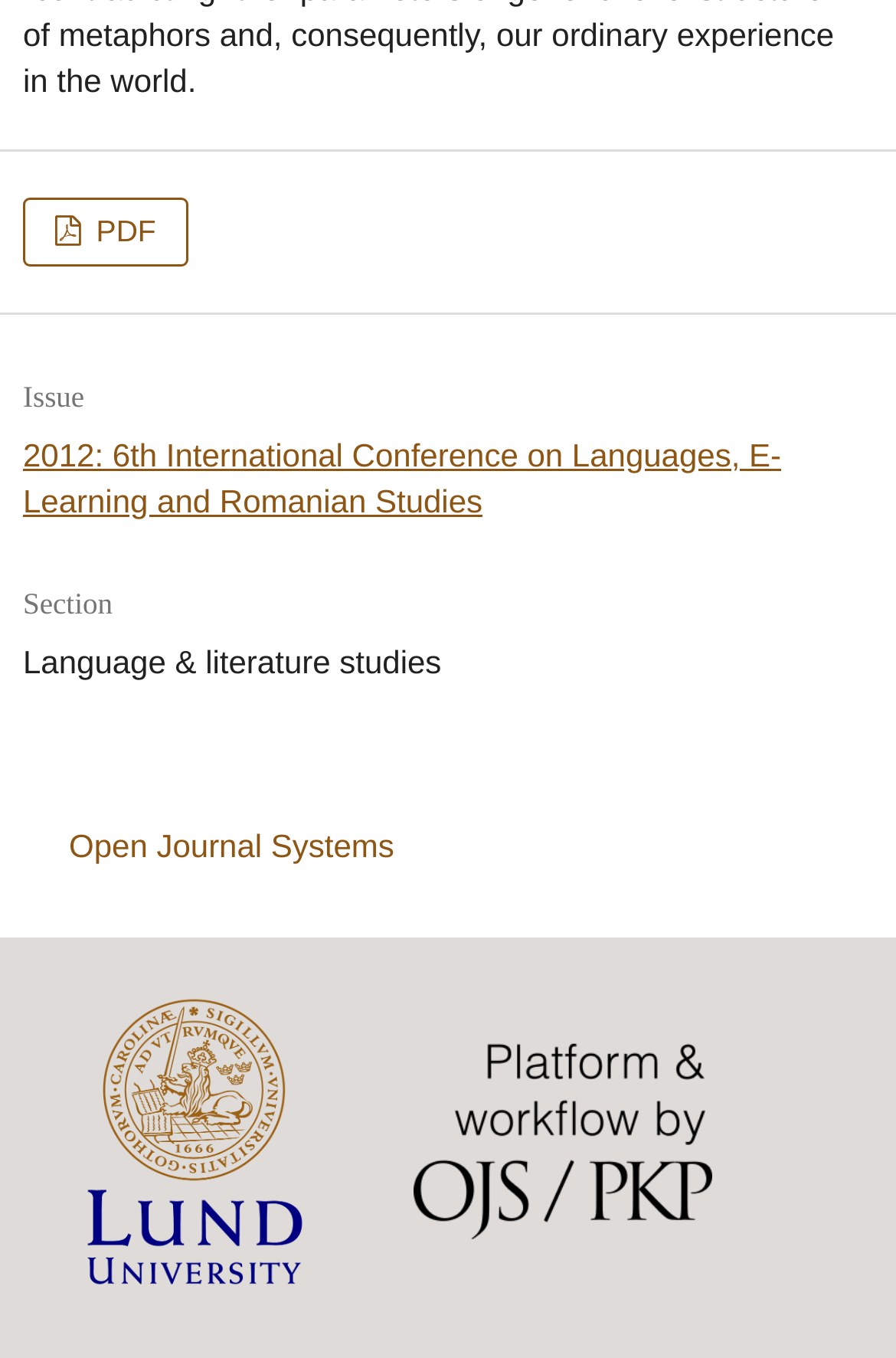Identify the coordinates of the bounding box for the element described below: "Open Journal Systems". Return the coordinates as four float numbers between 0 and 1: [left, top, right, bottom].

[0.077, 0.608, 0.44, 0.635]